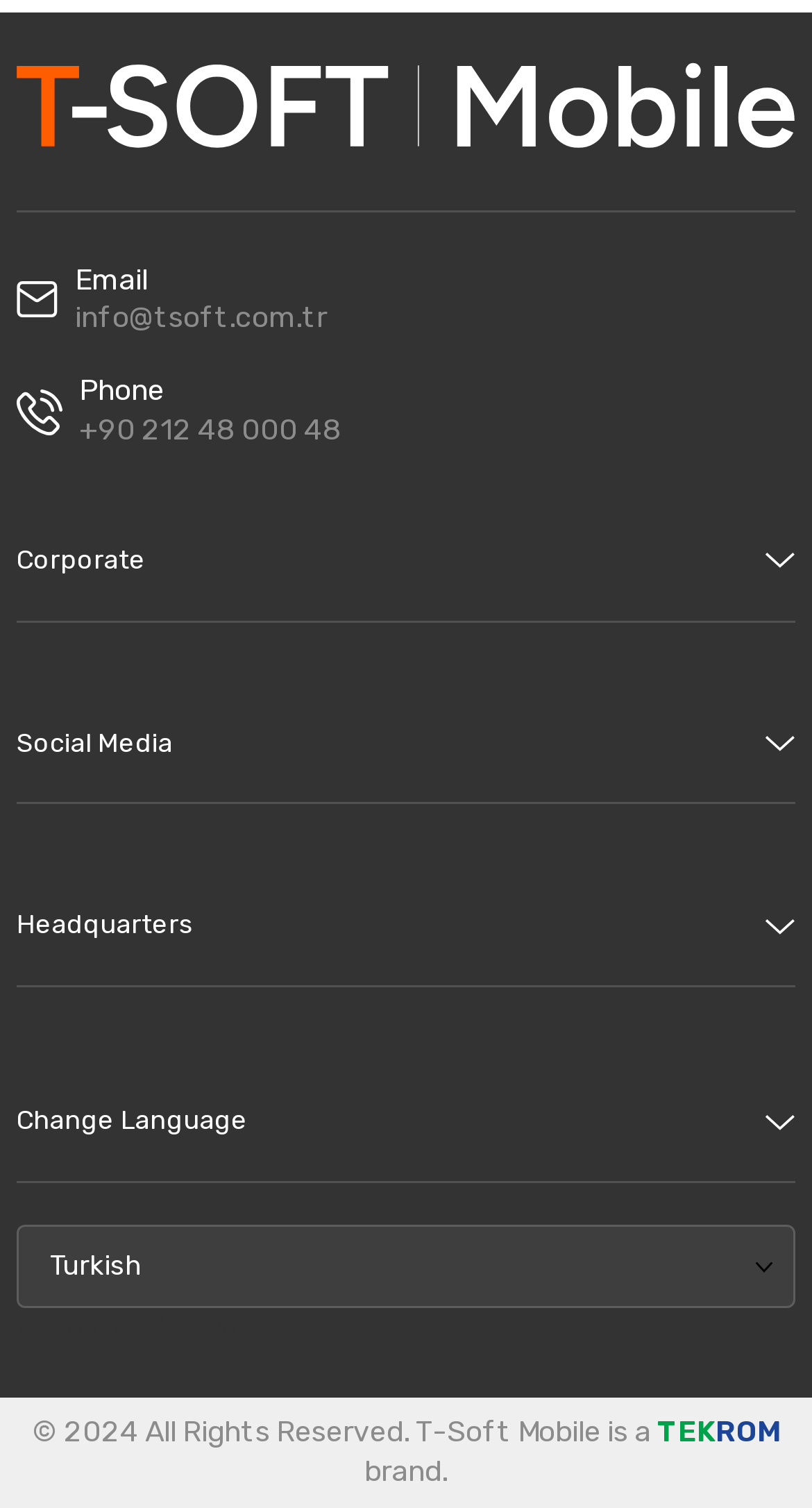What is the copyright year of the website?
Please ensure your answer to the question is detailed and covers all necessary aspects.

I found the copyright year by looking at the static text element with the text '© 2024 All Rights Reserved...'.